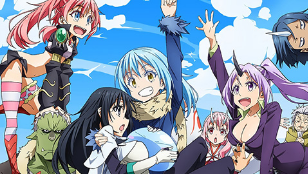What is the atmosphere of the scene?
Look at the webpage screenshot and answer the question with a detailed explanation.

The caption describes the scene as 'lively and colorful' and mentions that each character displays distinct features and expressions that reflect their unique personalities, adding to the cheerful atmosphere.